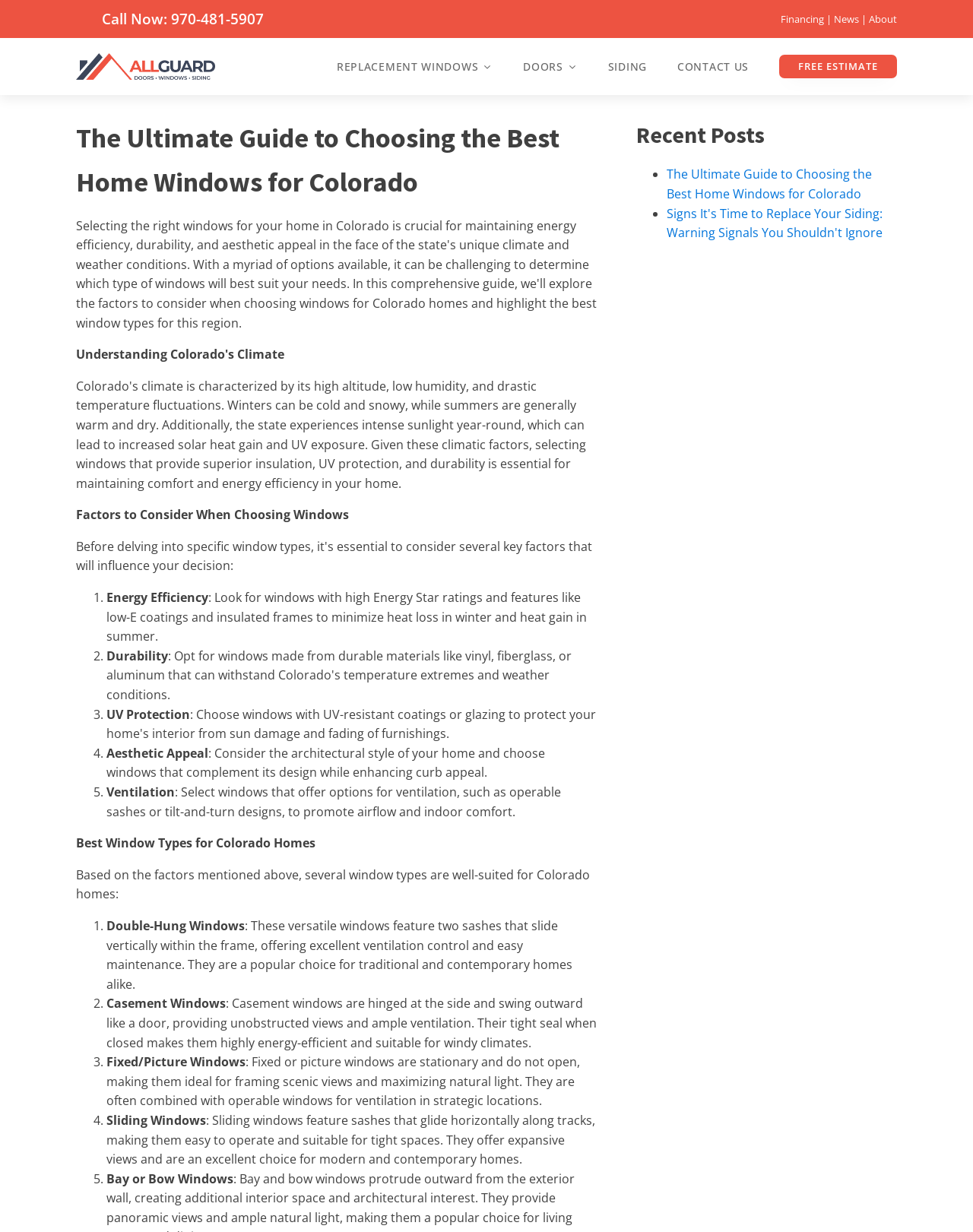Answer the following inquiry with a single word or phrase:
What is the third factor to consider when choosing windows?

UV Protection